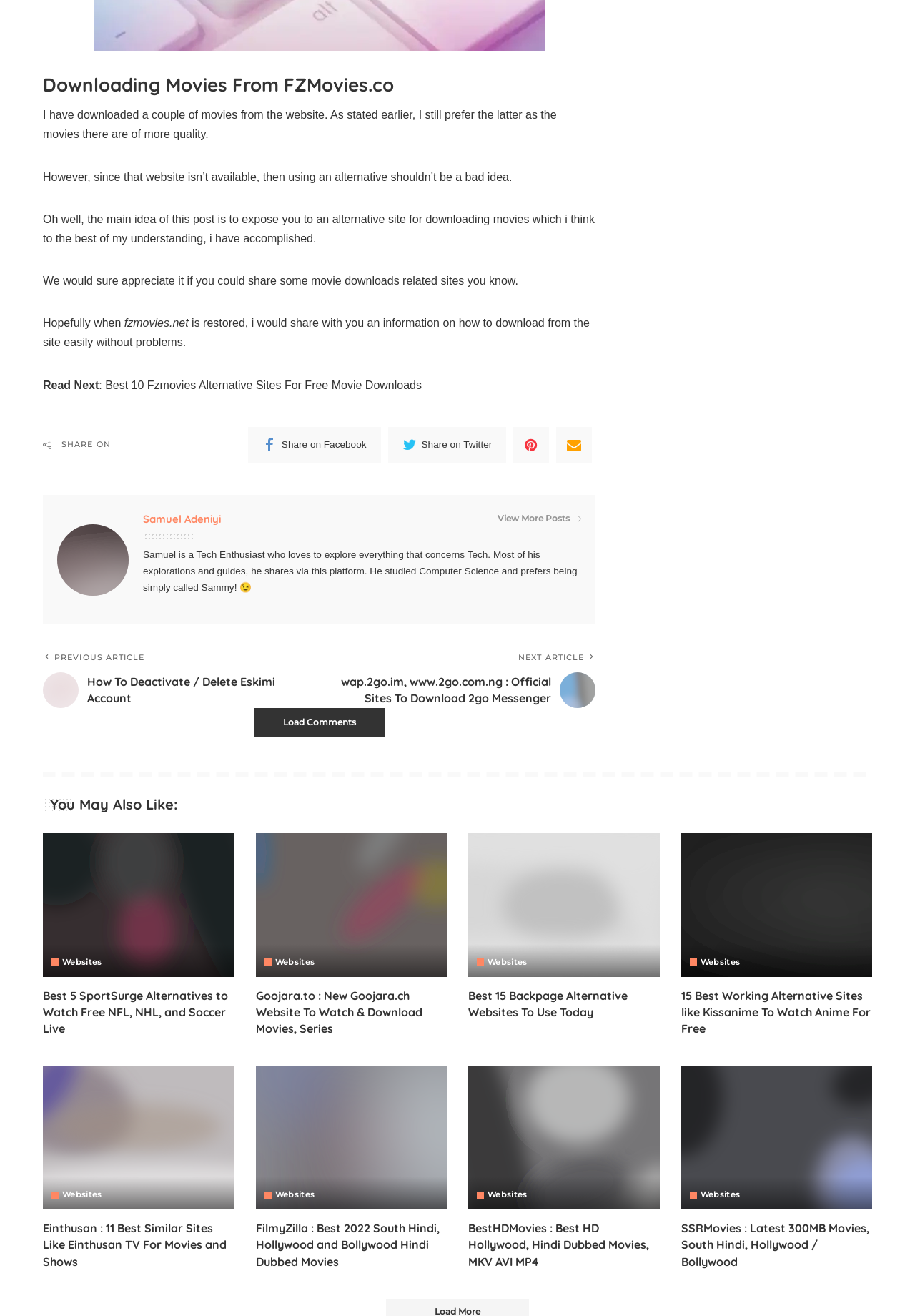Pinpoint the bounding box coordinates of the clickable area necessary to execute the following instruction: "Visit the 'Alice Chess' page". The coordinates should be given as four float numbers between 0 and 1, namely [left, top, right, bottom].

None